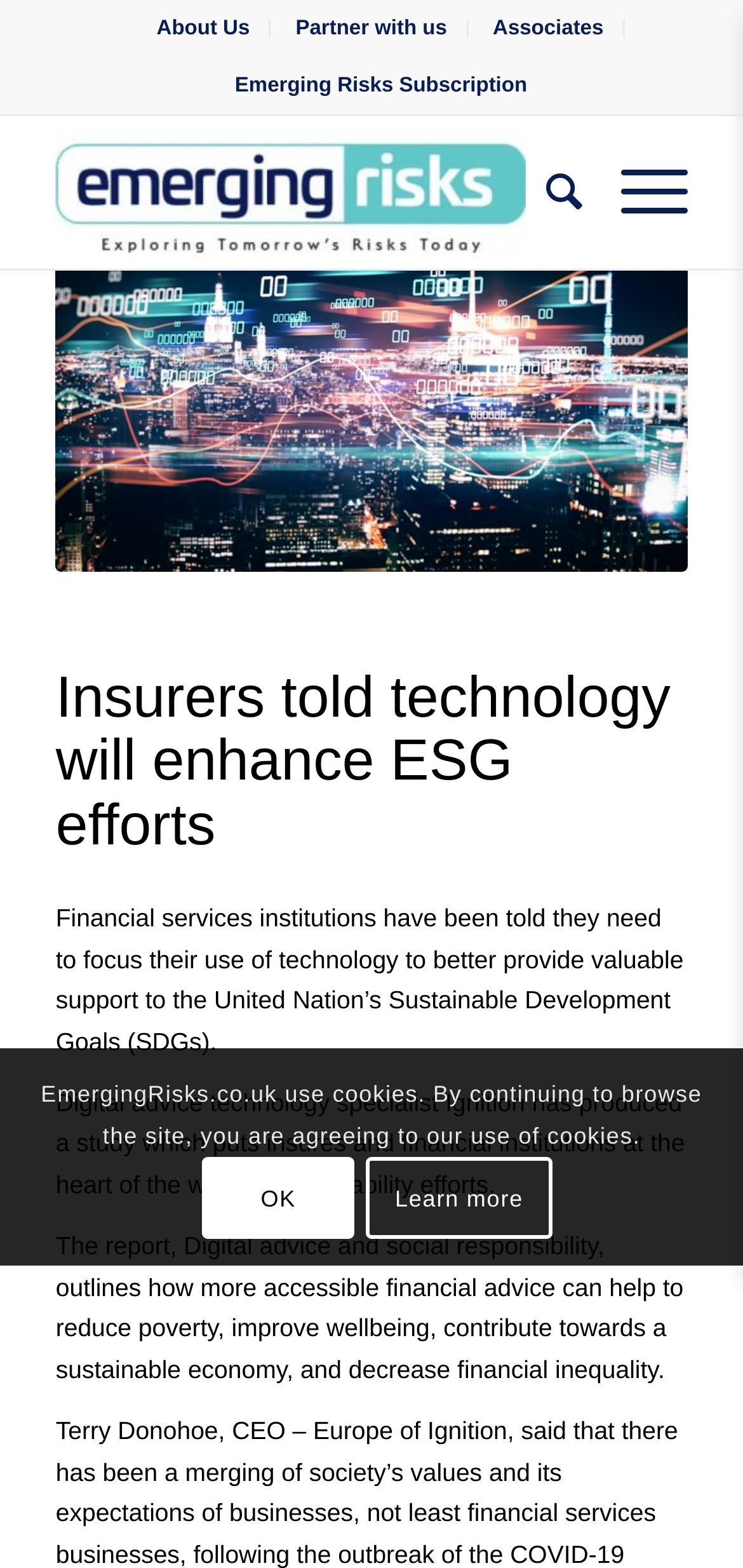How many paragraphs are in the article?
Give a detailed response to the question by analyzing the screenshot.

I counted the static text elements in the article, which are separated by line breaks. There are 3 paragraphs in total.